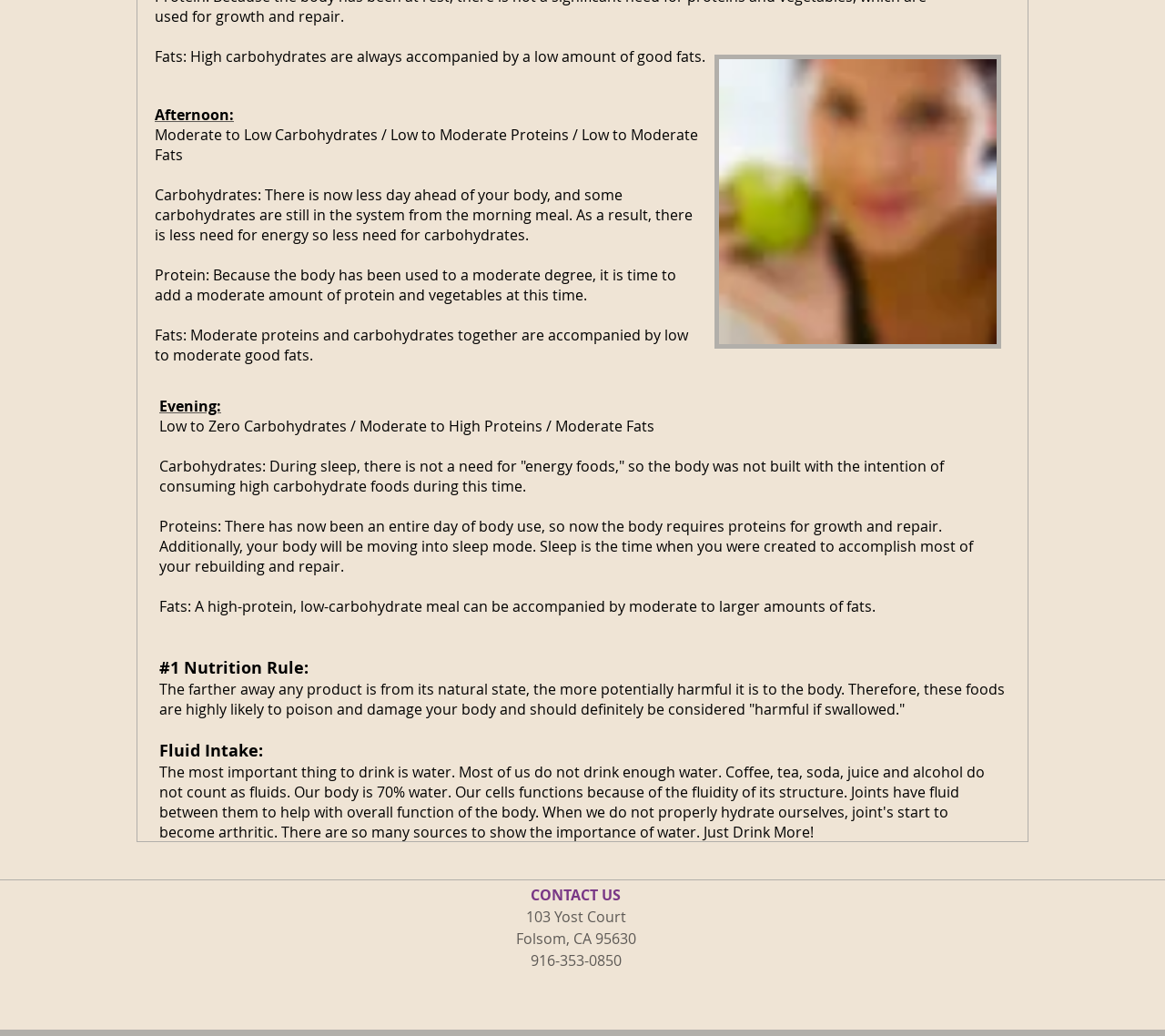Answer the following inquiry with a single word or phrase:
What is the contact phone number?

916-353-0850